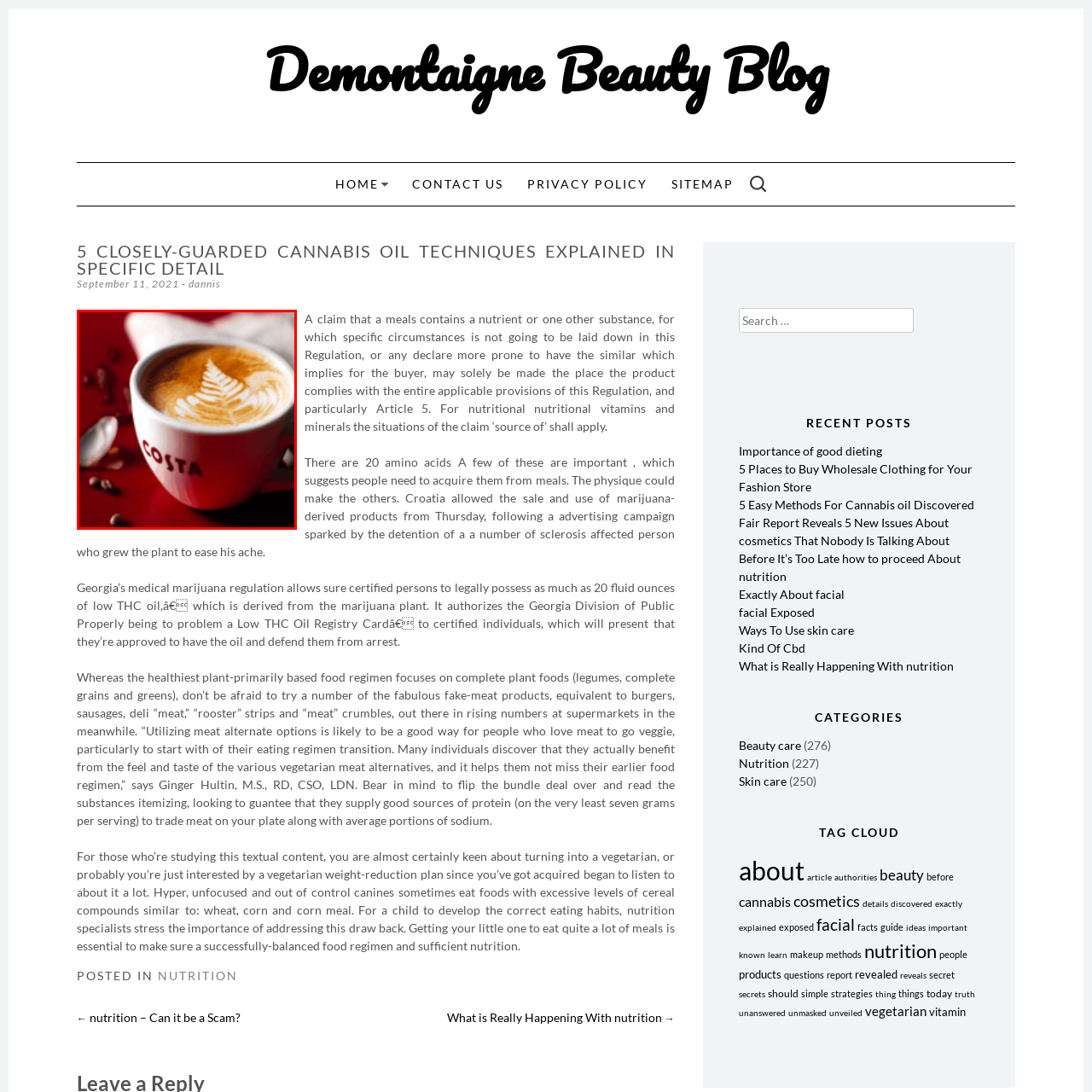What is scattered around the cup?
Direct your attention to the image bordered by the red bounding box and answer the question in detail, referencing the image.

Surrounding the cup are scattered coffee beans, adding to the aesthetic allure of this inviting beverage.